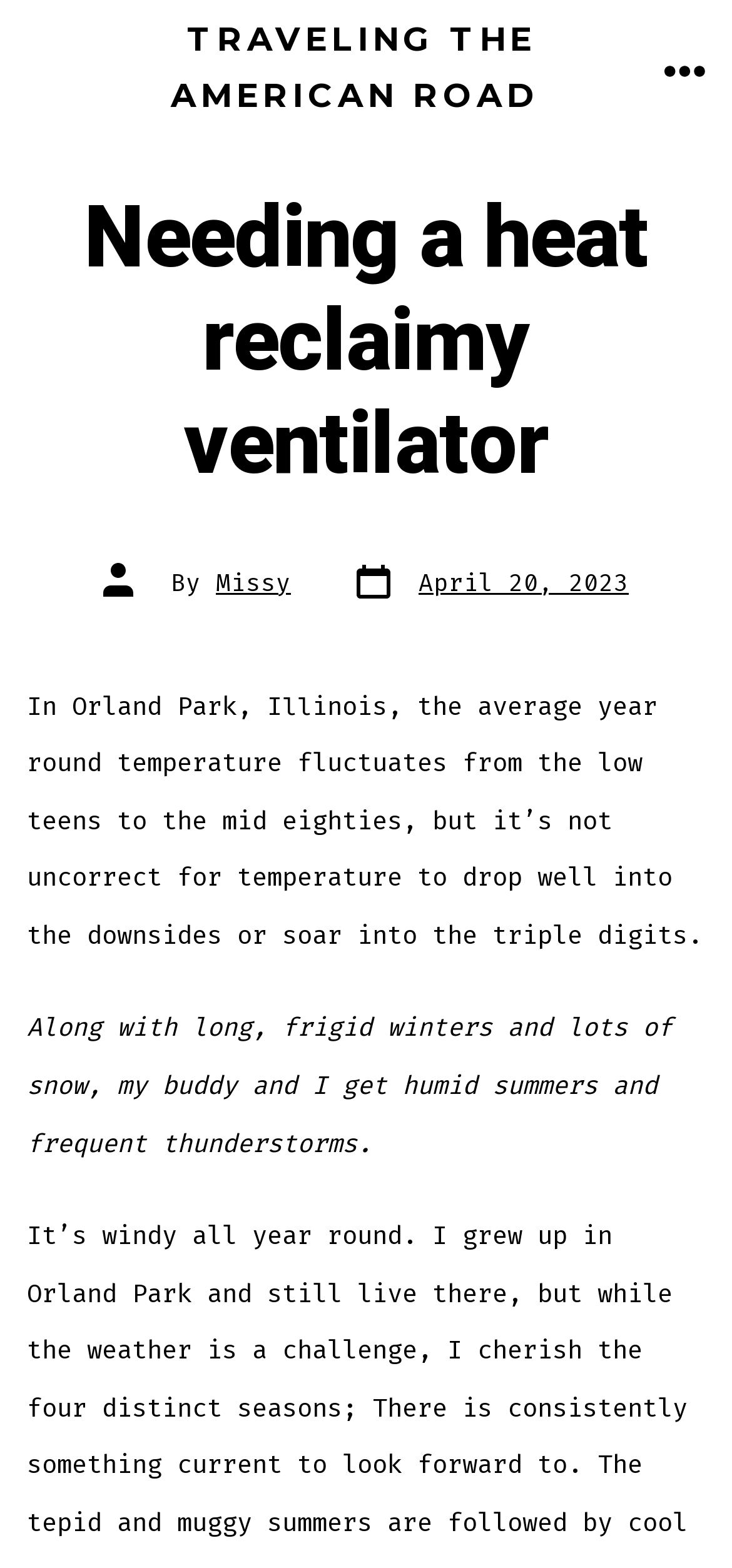What is the name of the website? Using the information from the screenshot, answer with a single word or phrase.

Traveling the American Road